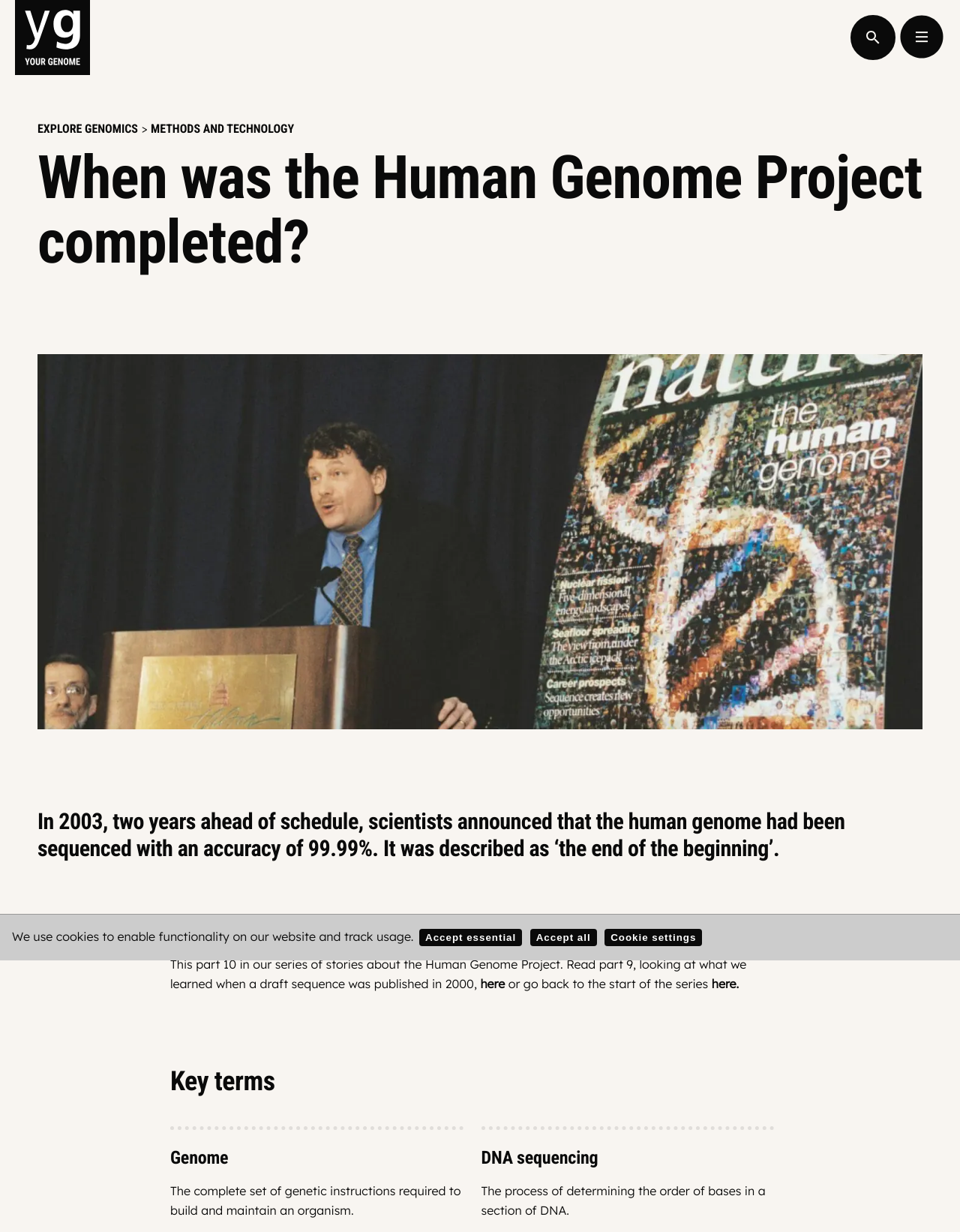Please identify the bounding box coordinates of the clickable element to fulfill the following instruction: "Go back to the start of the series". The coordinates should be four float numbers between 0 and 1, i.e., [left, top, right, bottom].

[0.741, 0.792, 0.77, 0.805]